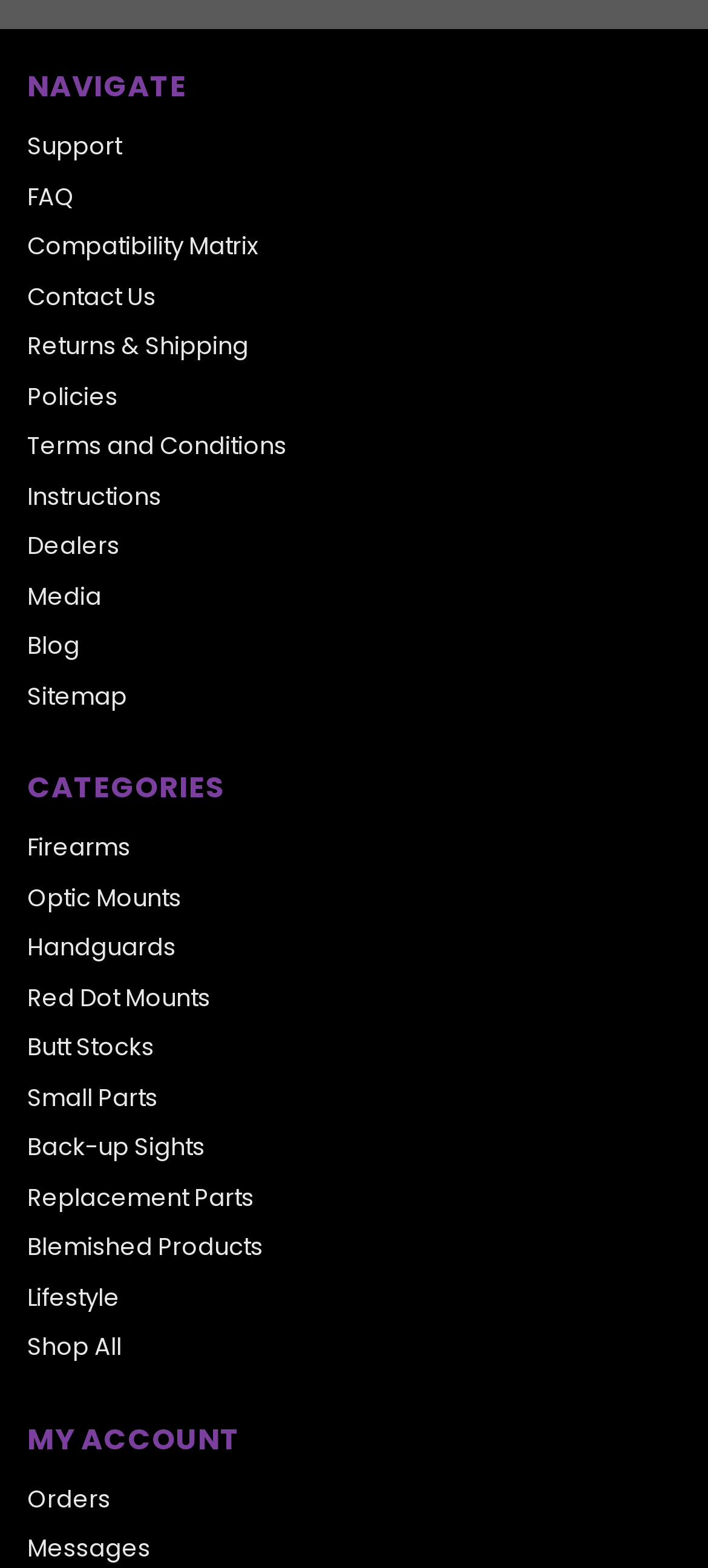Please answer the following question using a single word or phrase: 
What is the first link under the 'NAVIGATE' heading?

Support